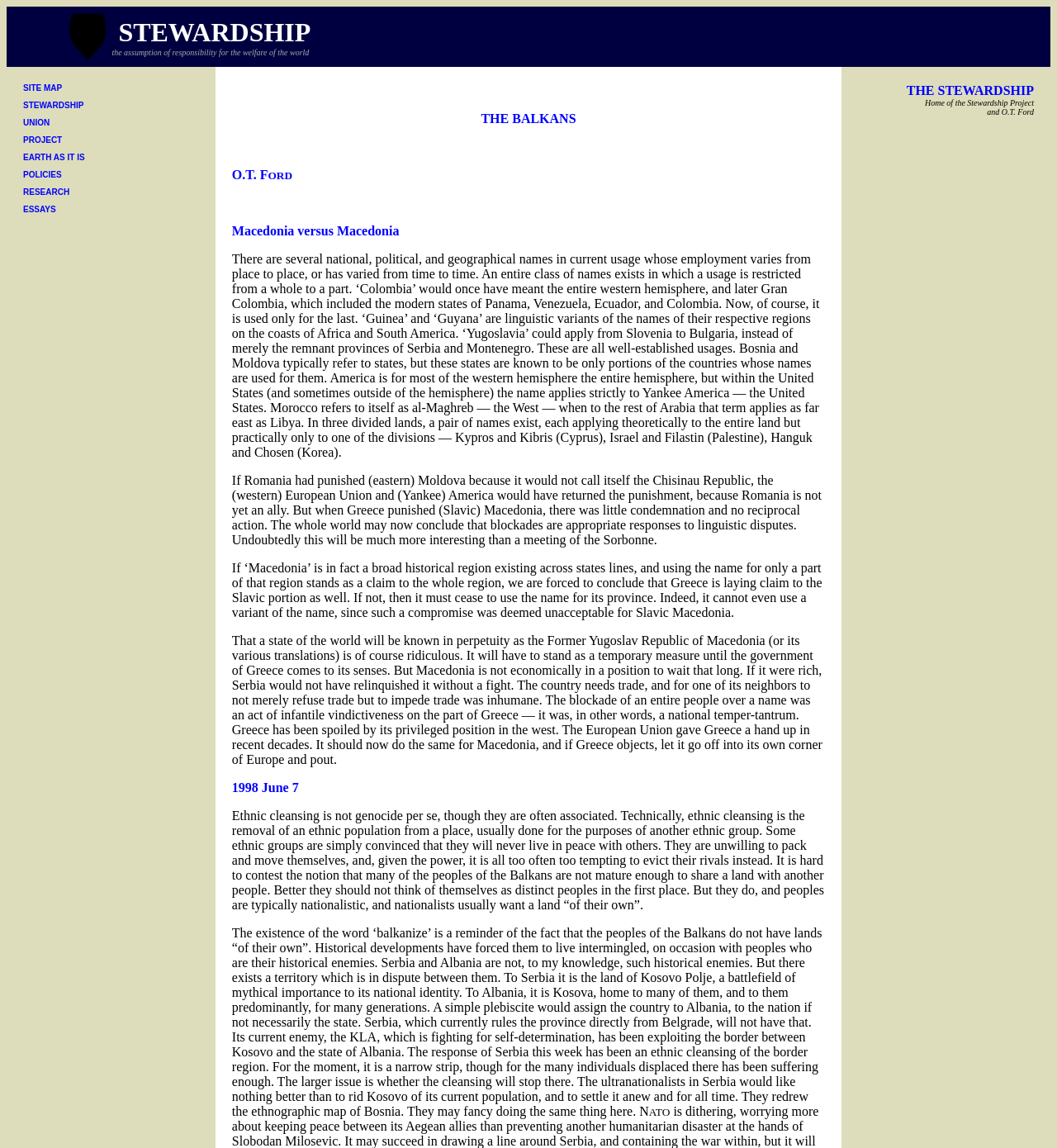What is the last link in the top navigation menu?
Refer to the image and provide a one-word or short phrase answer.

THE STEWARDSHIP